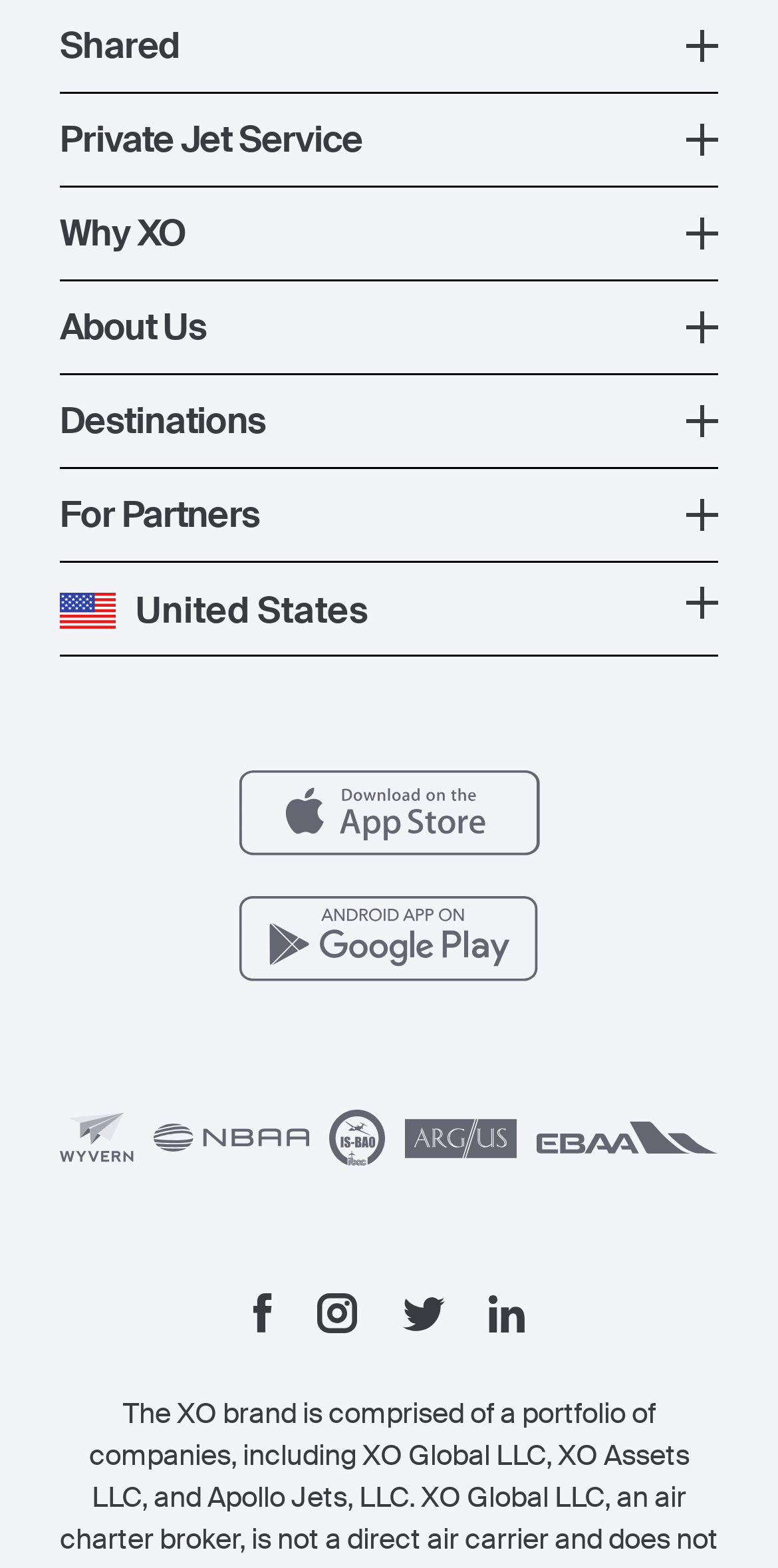Identify the bounding box coordinates of the region that should be clicked to execute the following instruction: "Explore New York - South Florida route".

[0.077, 0.068, 0.538, 0.098]